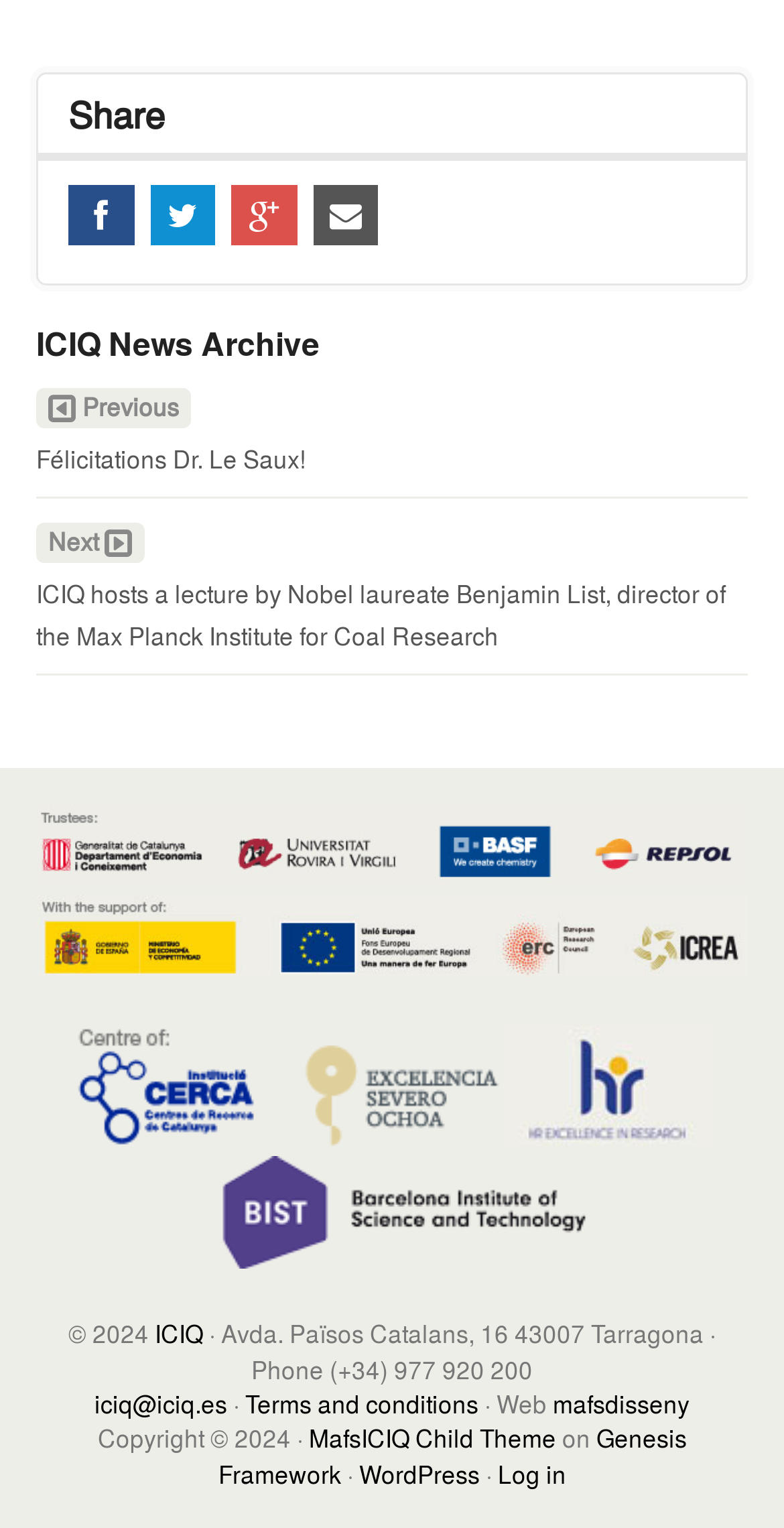Can you determine the bounding box coordinates of the area that needs to be clicked to fulfill the following instruction: "View previous news"?

[0.046, 0.254, 0.39, 0.312]